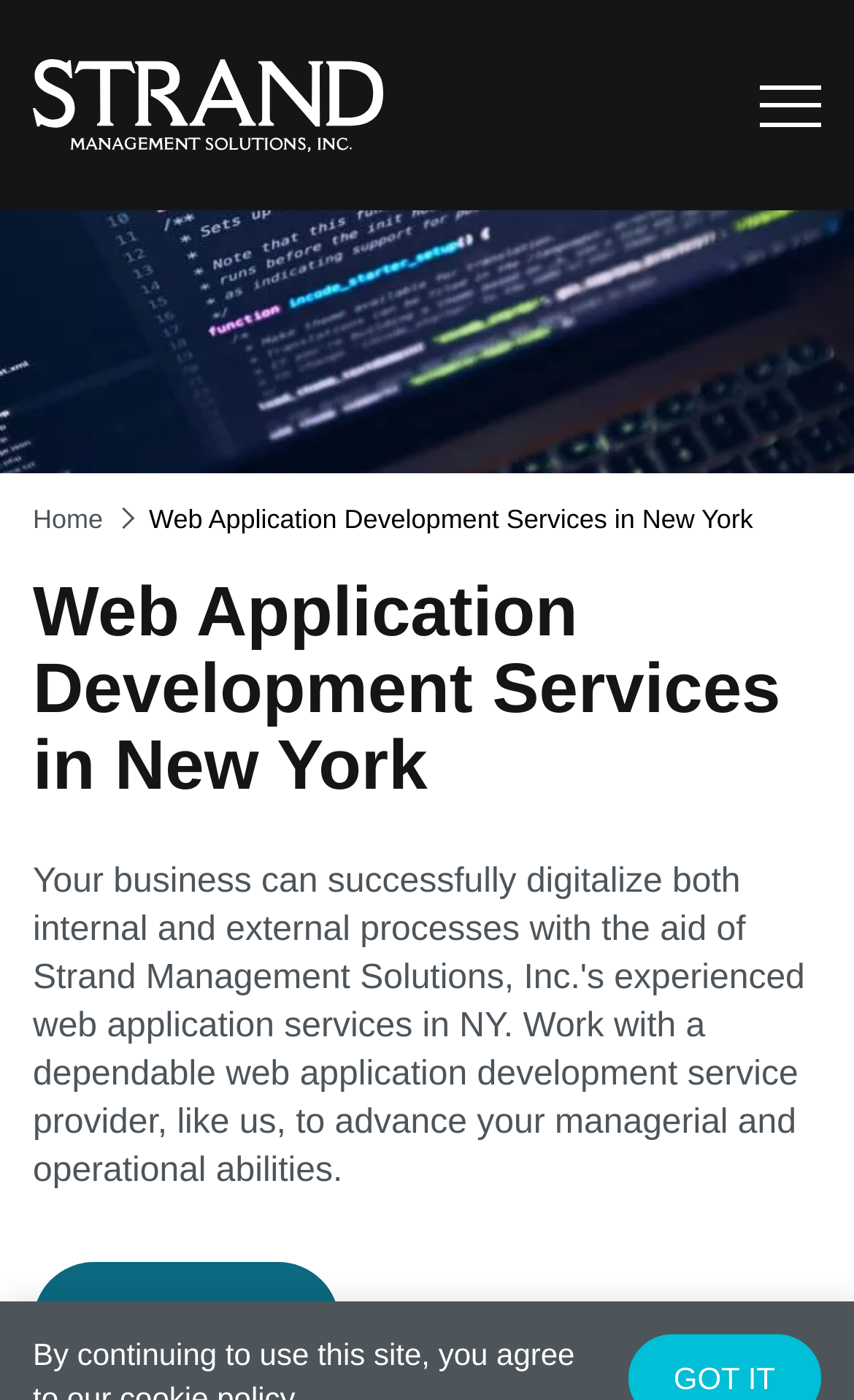Use a single word or phrase to answer this question: 
What is the laptop screen displaying?

Code snippet